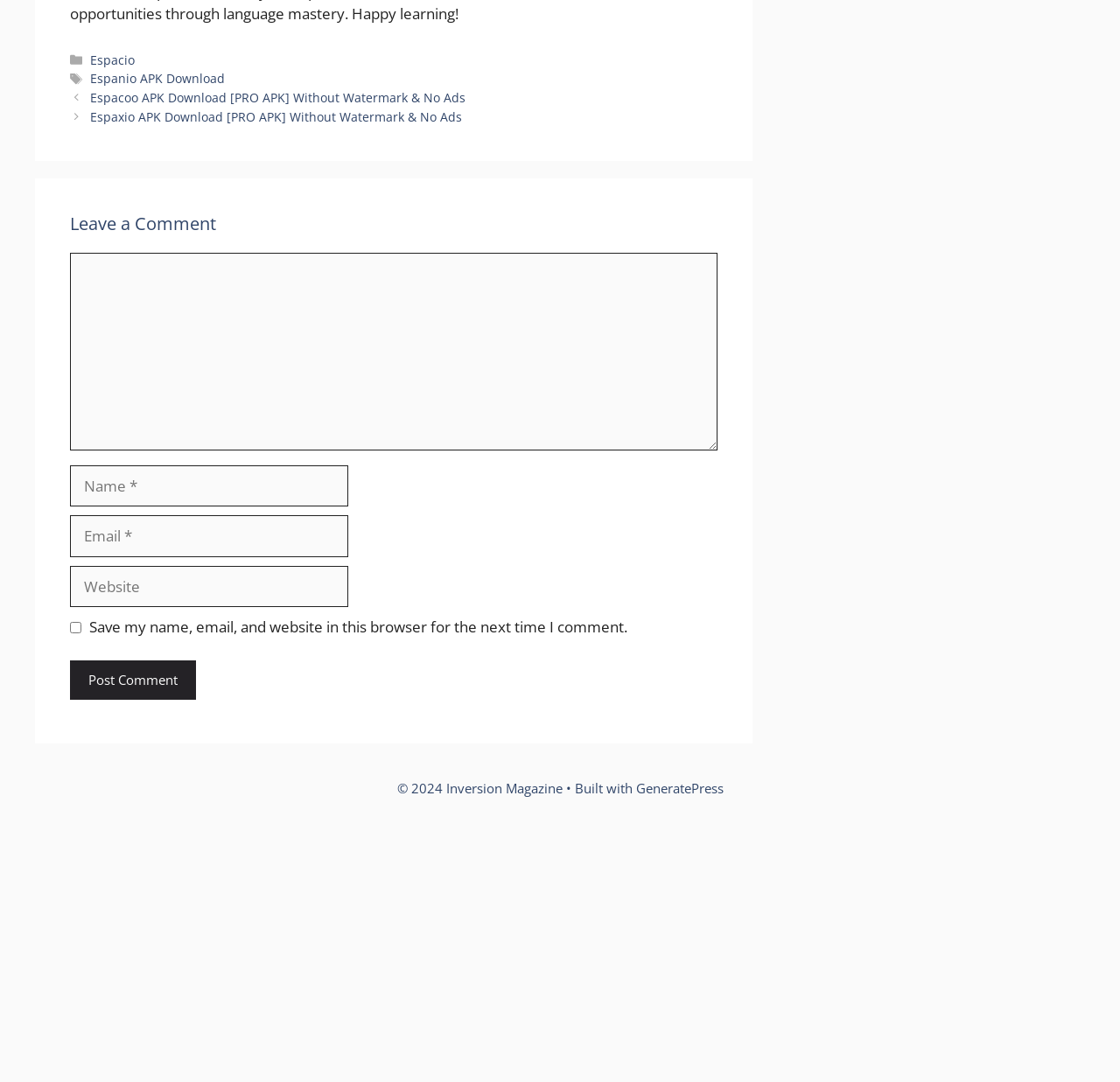What is the theme of the website?
Provide an in-depth and detailed answer to the question.

The theme of the website is 'GeneratePress', which is indicated by the link 'GeneratePress' in the footer section.